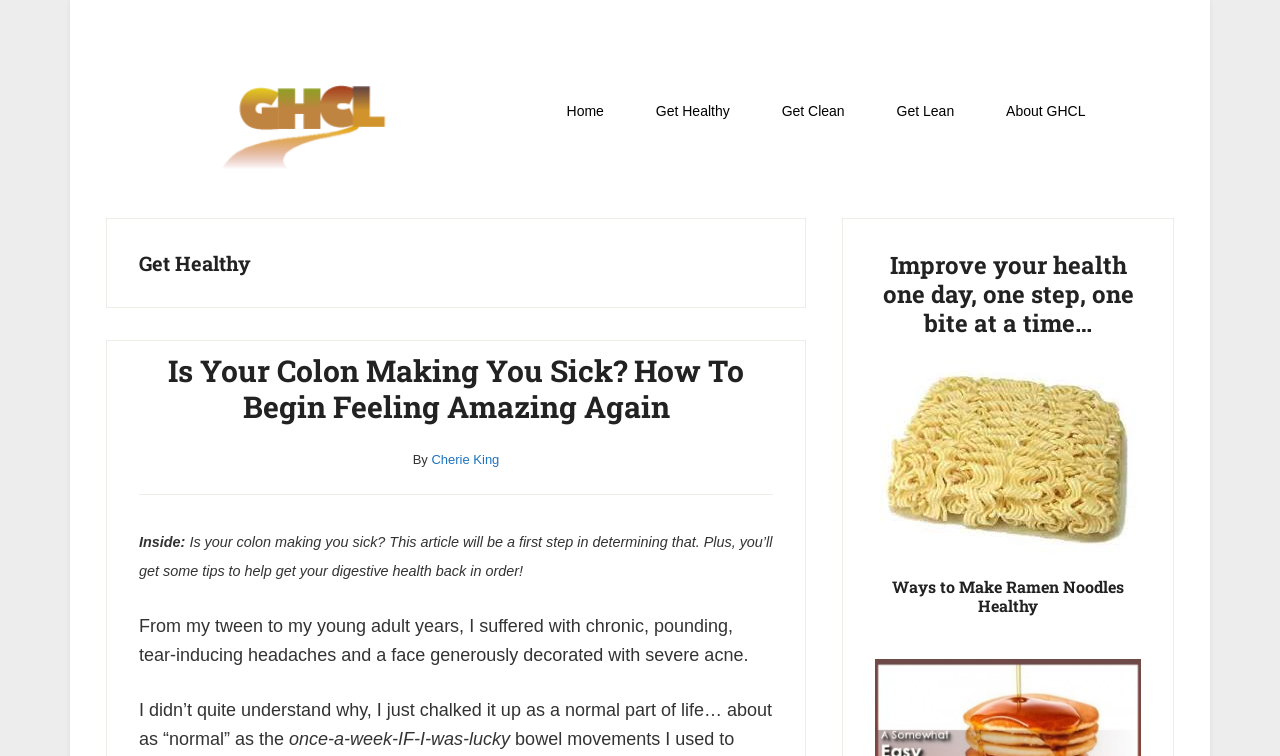Bounding box coordinates must be specified in the format (top-left x, top-left y, bottom-right x, bottom-right y). All values should be floating point numbers between 0 and 1. What are the bounding box coordinates of the UI element described as: Get Healthy Clean and Lean

[0.12, 0.111, 0.37, 0.257]